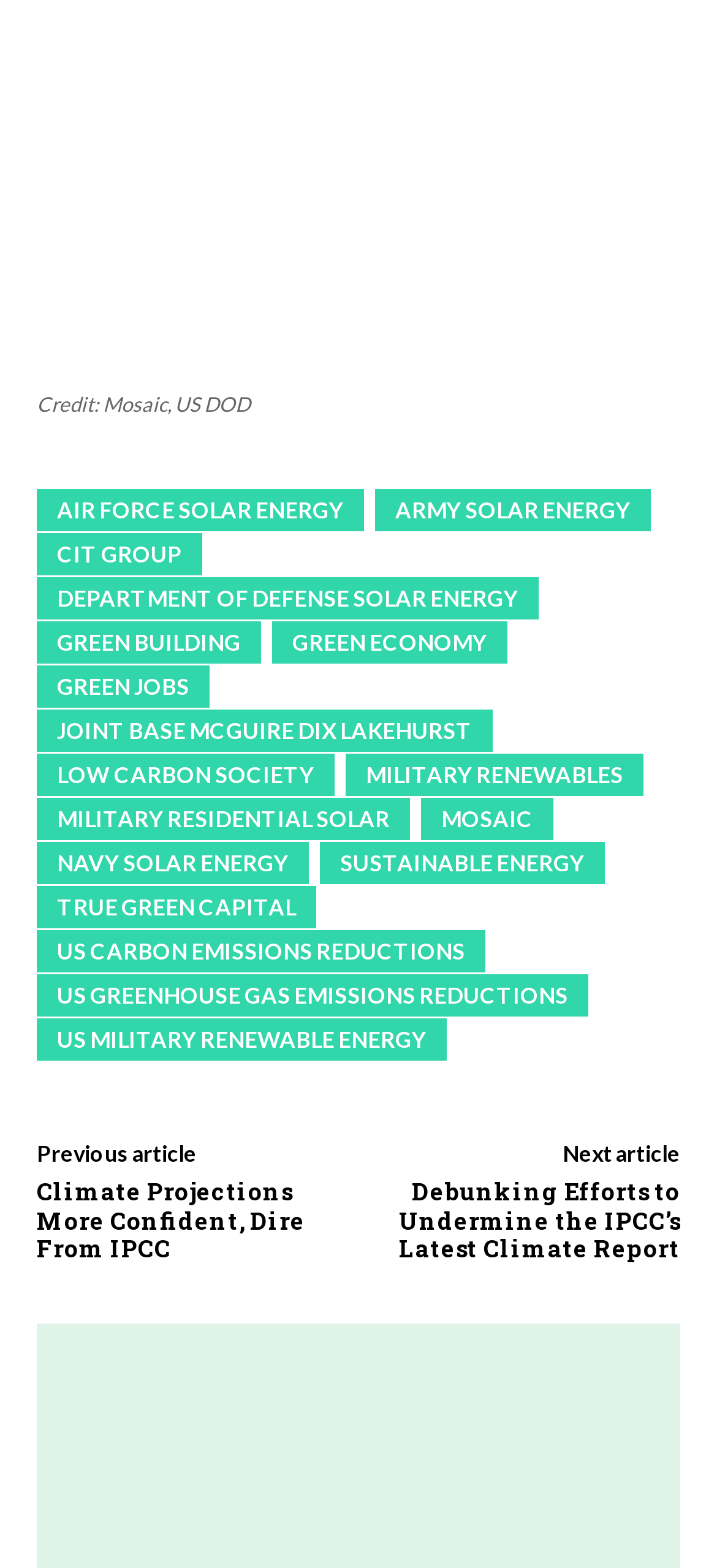Given the description "US carbon emissions reductions", provide the bounding box coordinates of the corresponding UI element.

[0.051, 0.593, 0.677, 0.62]